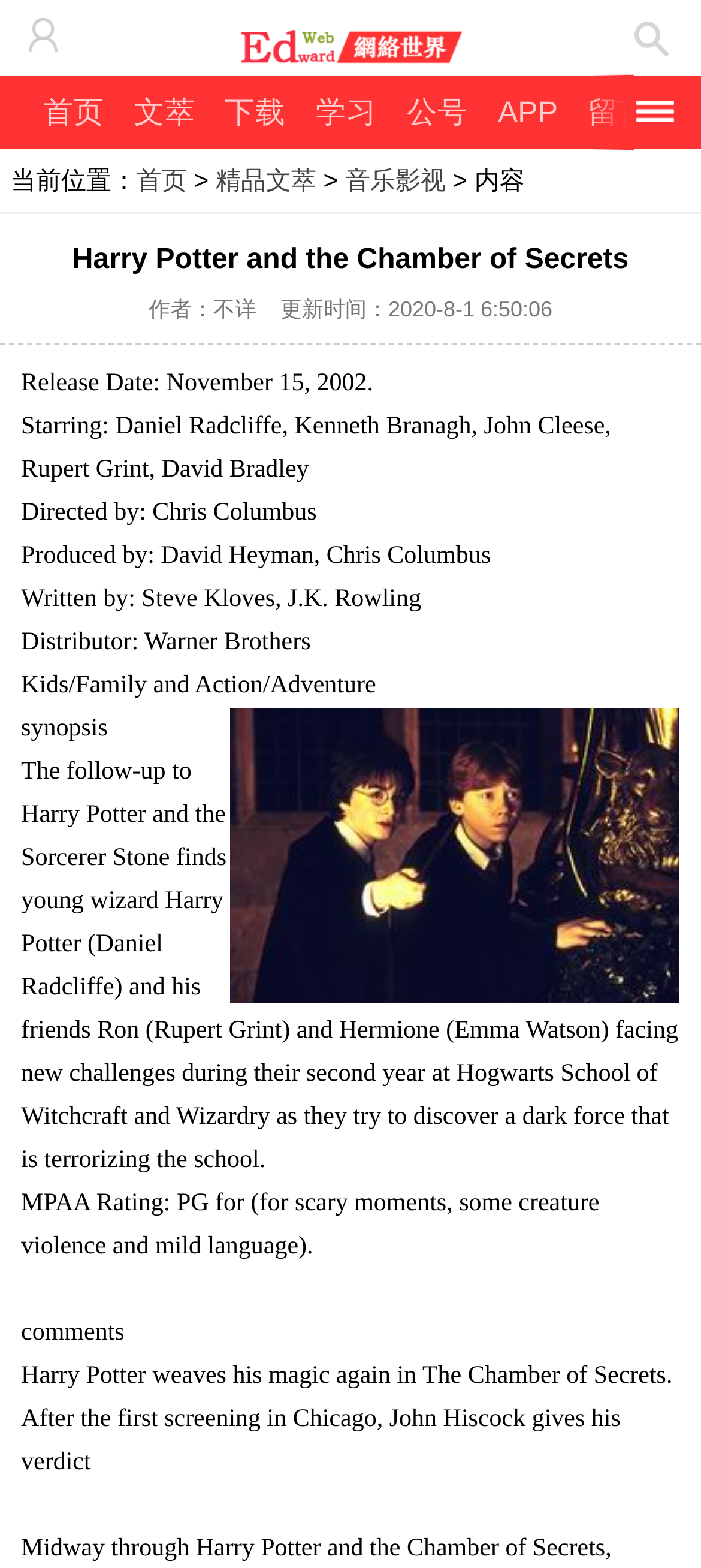Locate the bounding box coordinates of the area to click to fulfill this instruction: "read Harry Potter and the Chamber of Secrets synopsis". The bounding box should be presented as four float numbers between 0 and 1, in the order [left, top, right, bottom].

[0.03, 0.457, 0.154, 0.474]